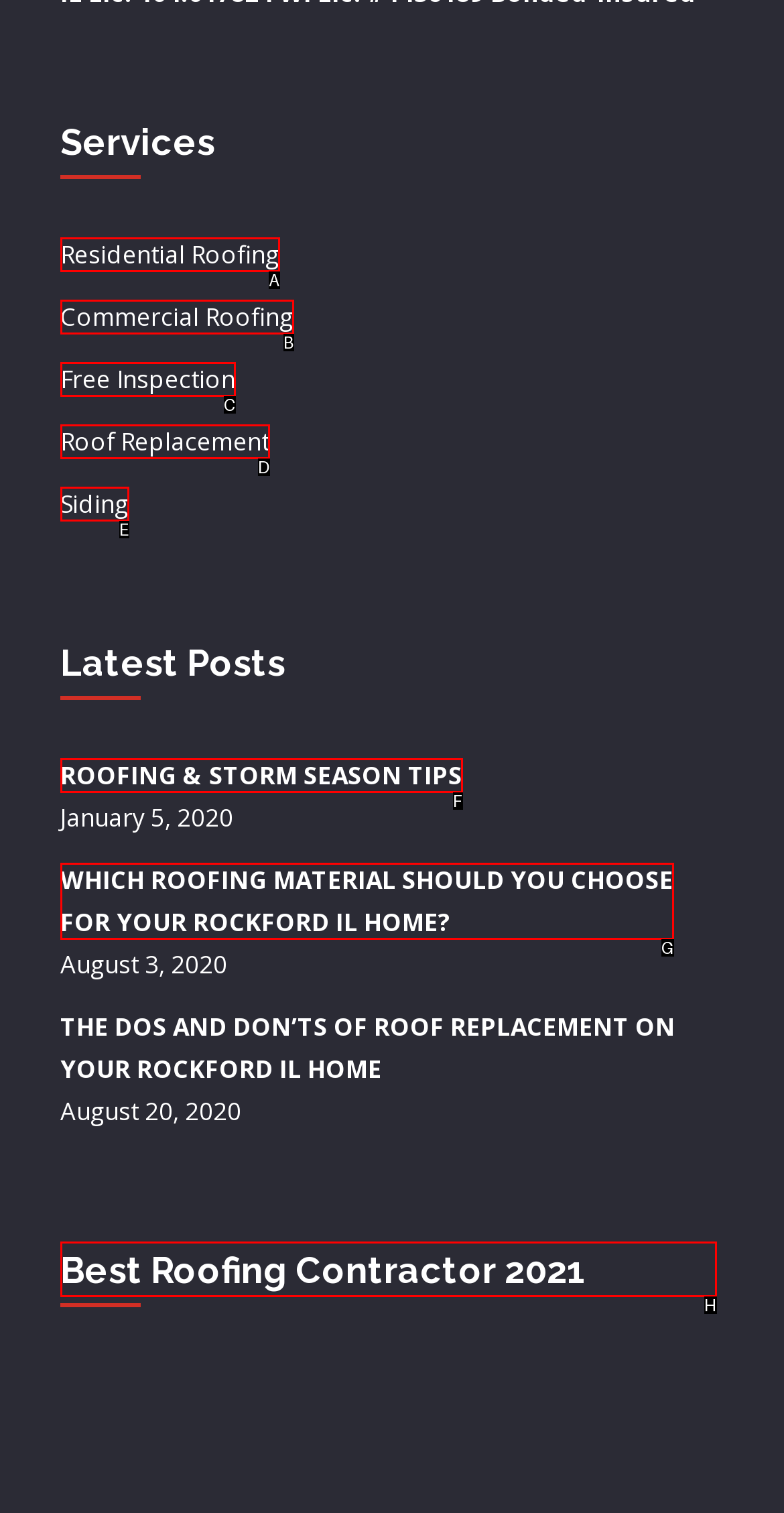Which UI element should you click on to achieve the following task: Check the Best Roofing Contractor 2021? Provide the letter of the correct option.

H